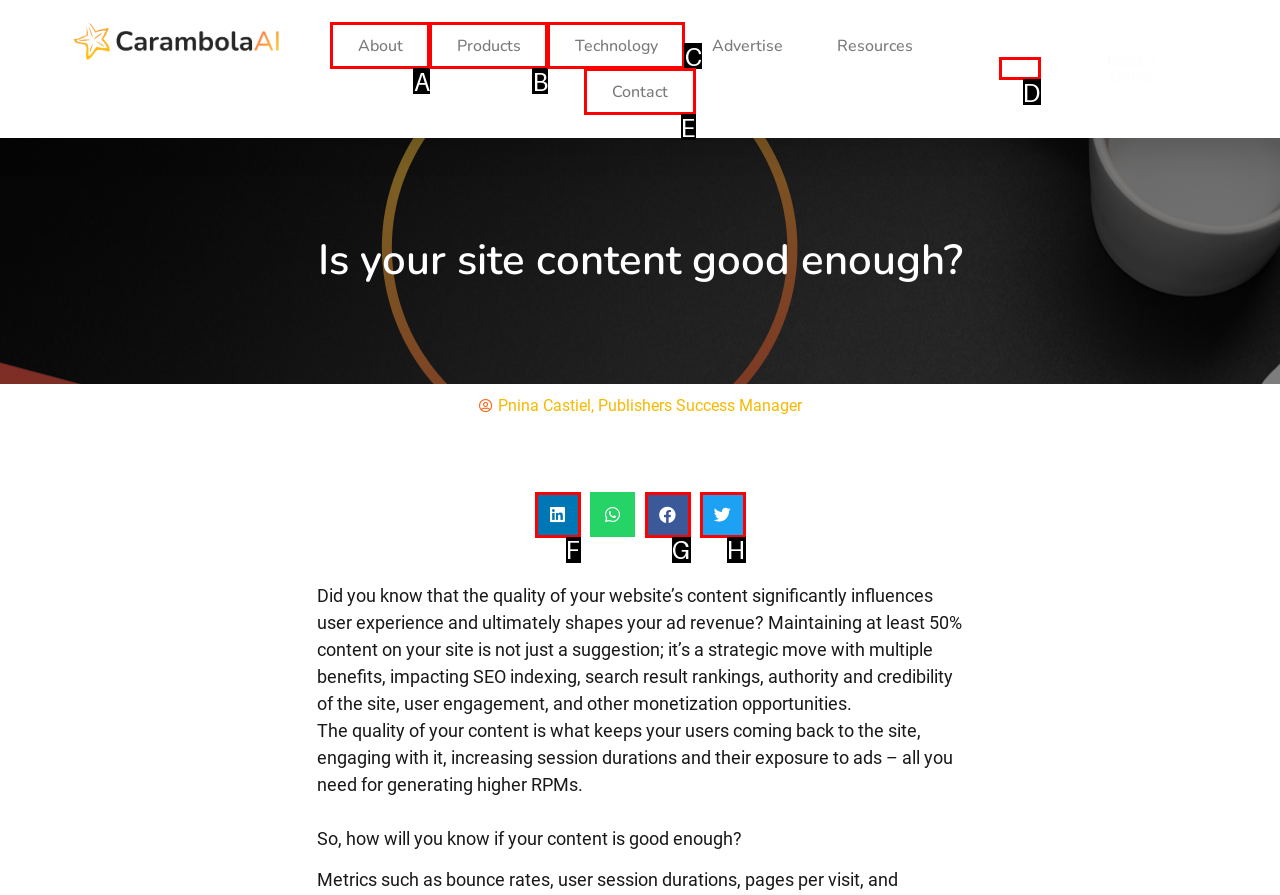Please identify the correct UI element to click for the task: Click on Contact Respond with the letter of the appropriate option.

E